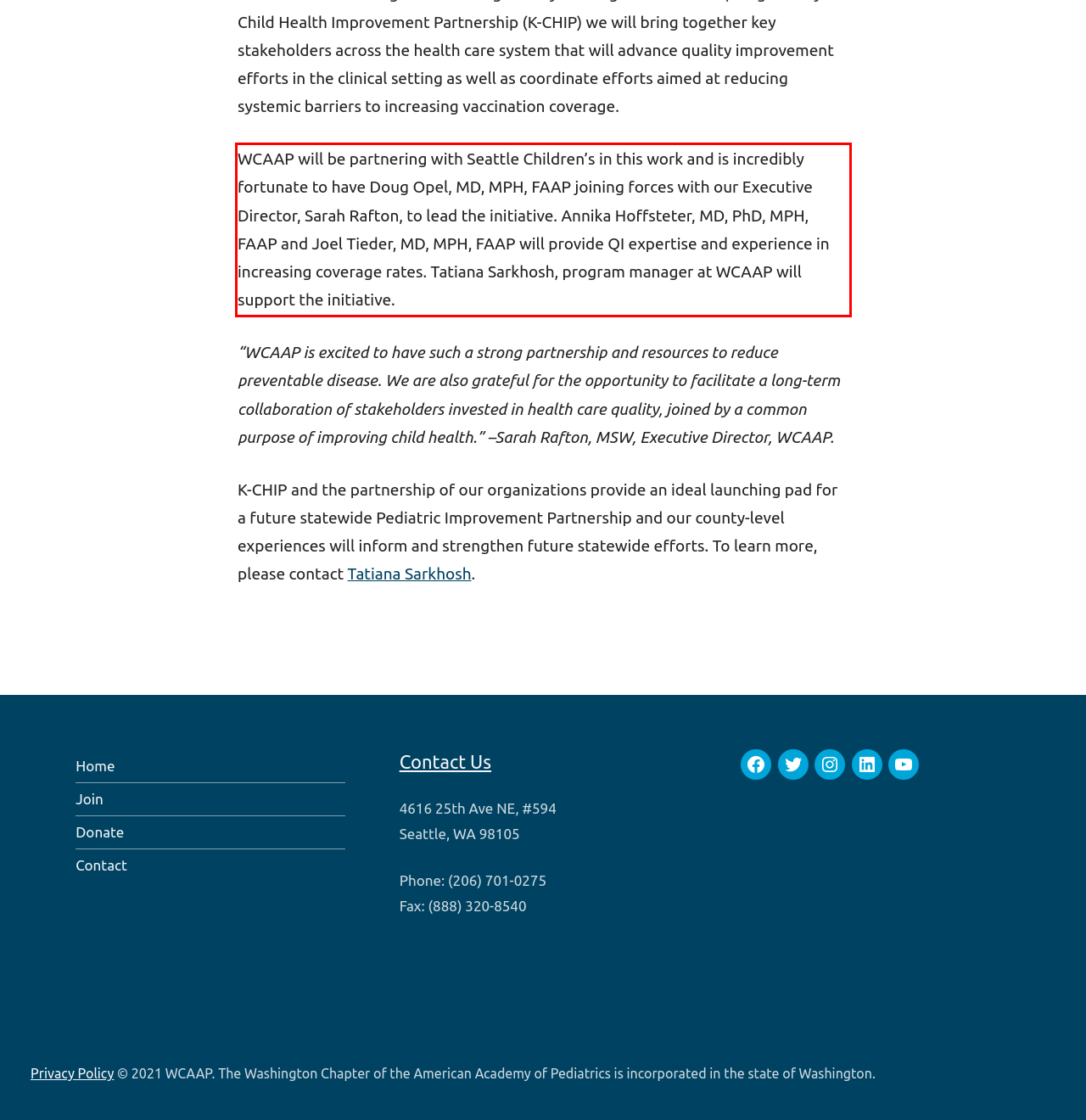You have a screenshot of a webpage with a UI element highlighted by a red bounding box. Use OCR to obtain the text within this highlighted area.

WCAAP will be partnering with Seattle Children’s in this work and is incredibly fortunate to have Doug Opel, MD, MPH, FAAP joining forces with our Executive Director, Sarah Rafton, to lead the initiative. Annika Hoffsteter, MD, PhD, MPH, FAAP and Joel Tieder, MD, MPH, FAAP will provide QI expertise and experience in increasing coverage rates. Tatiana Sarkhosh, program manager at WCAAP will support the initiative.